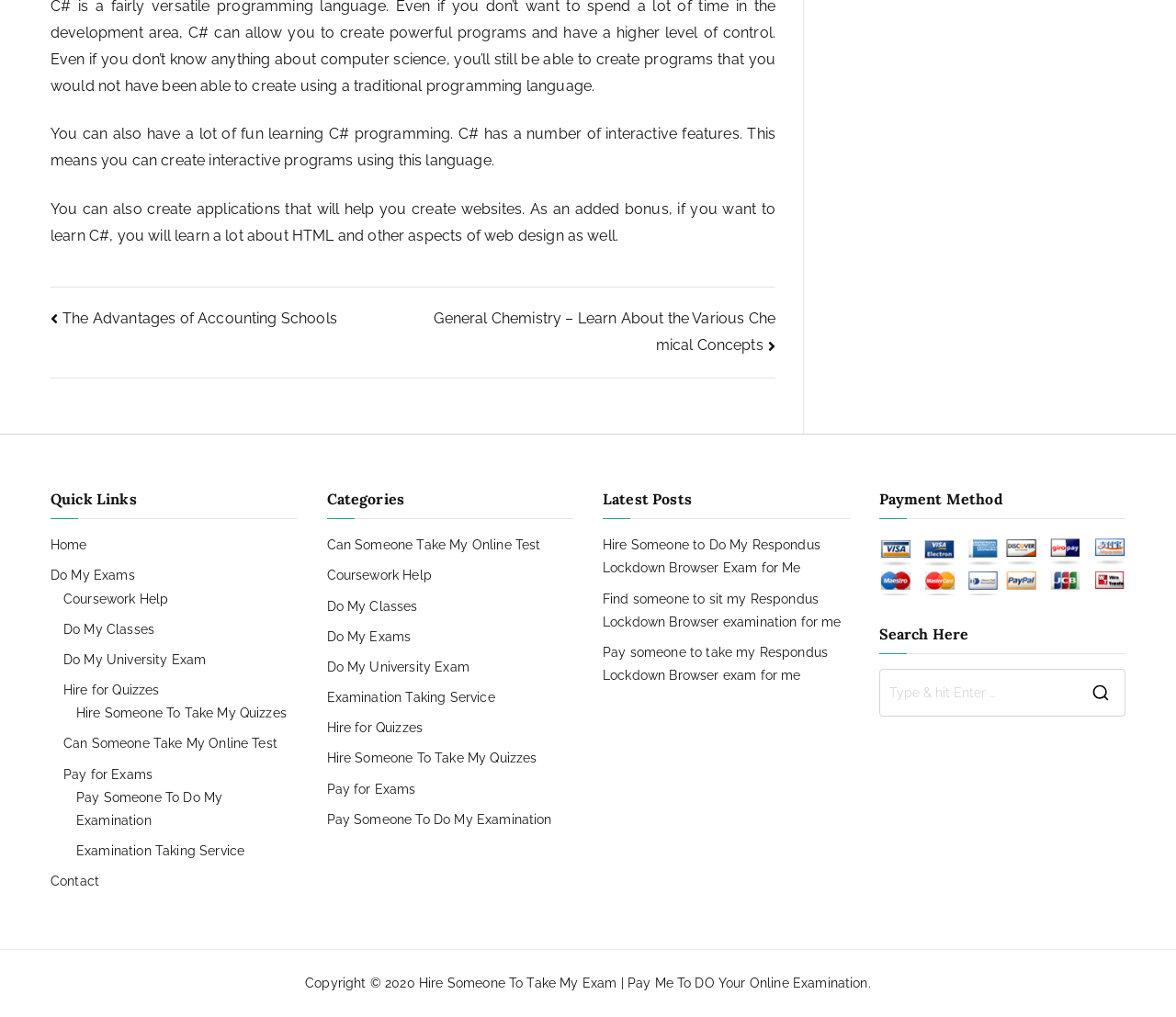Determine the bounding box coordinates of the region that needs to be clicked to achieve the task: "Learn about 'General Chemistry'".

[0.369, 0.305, 0.659, 0.348]